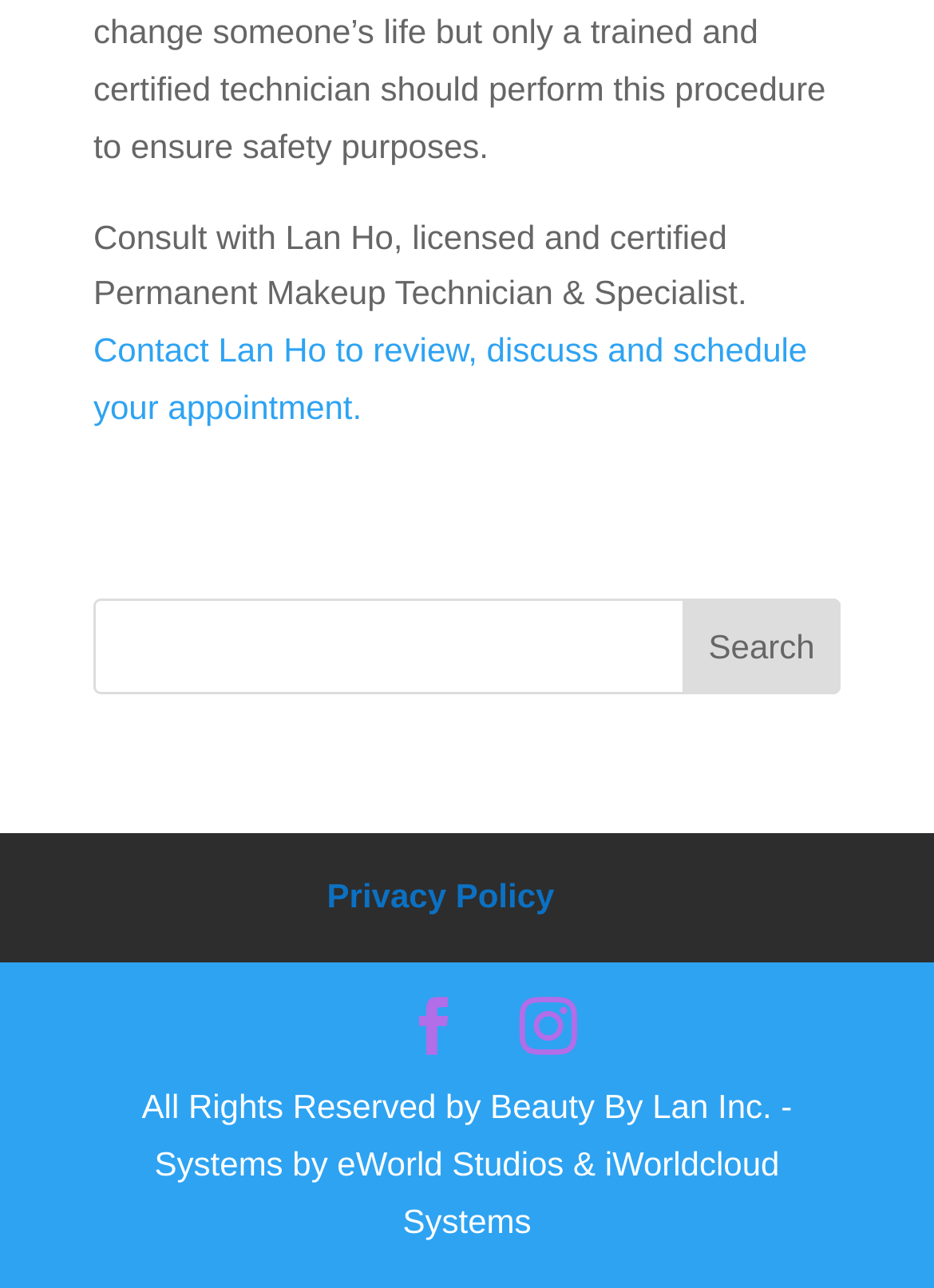What is the name of the company owning the website?
Using the details from the image, give an elaborate explanation to answer the question.

The static text at the bottom of the webpage mentions 'All Rights Reserved by Beauty By Lan Inc.', indicating that the company owning the website is Beauty By Lan Inc.